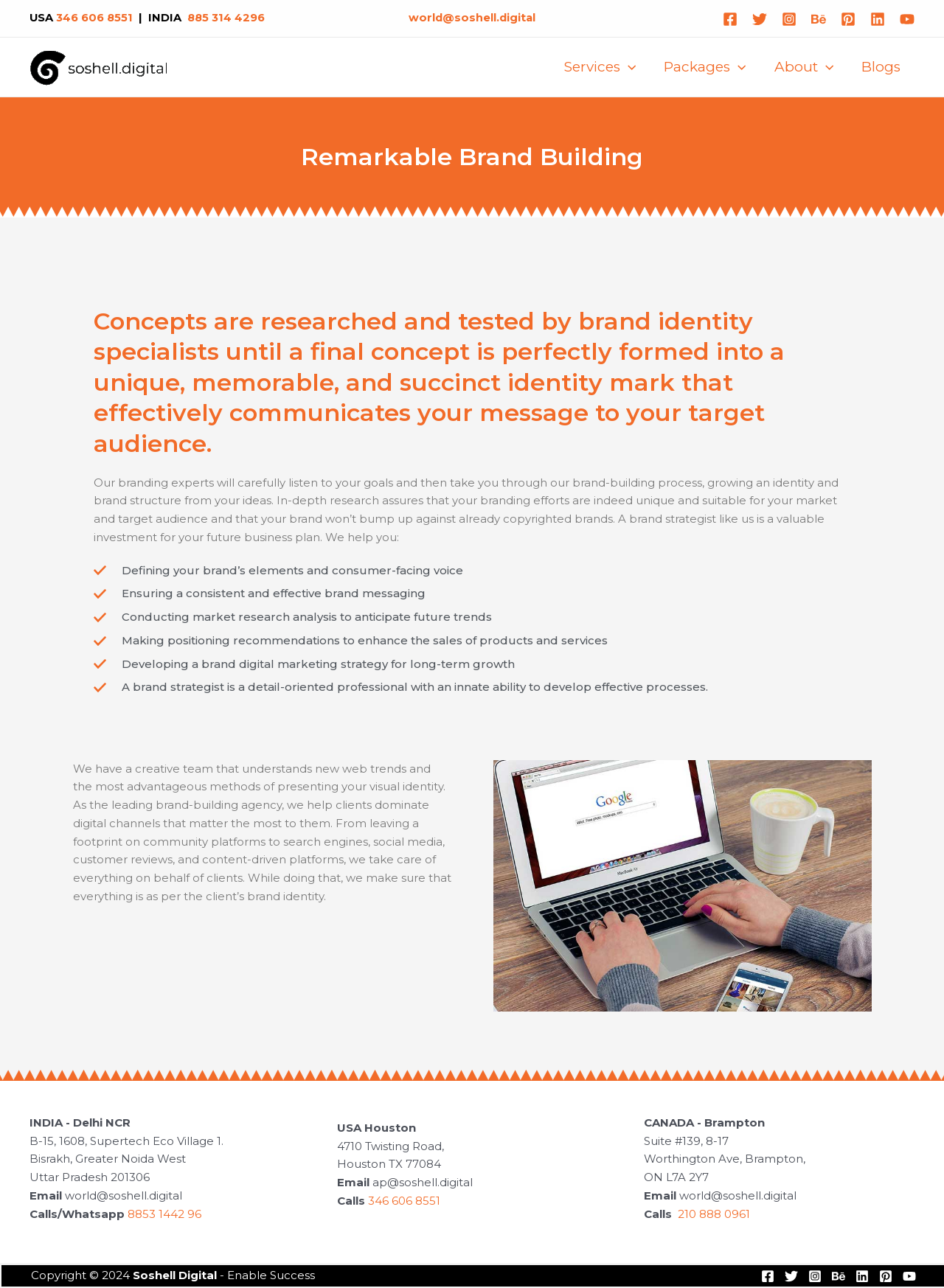How many office locations are listed?
Please interpret the details in the image and answer the question thoroughly.

I counted the office locations listed in the footer section of the webpage, including USA Houston, INDIA Delhi NCR, and CANADA Brampton.